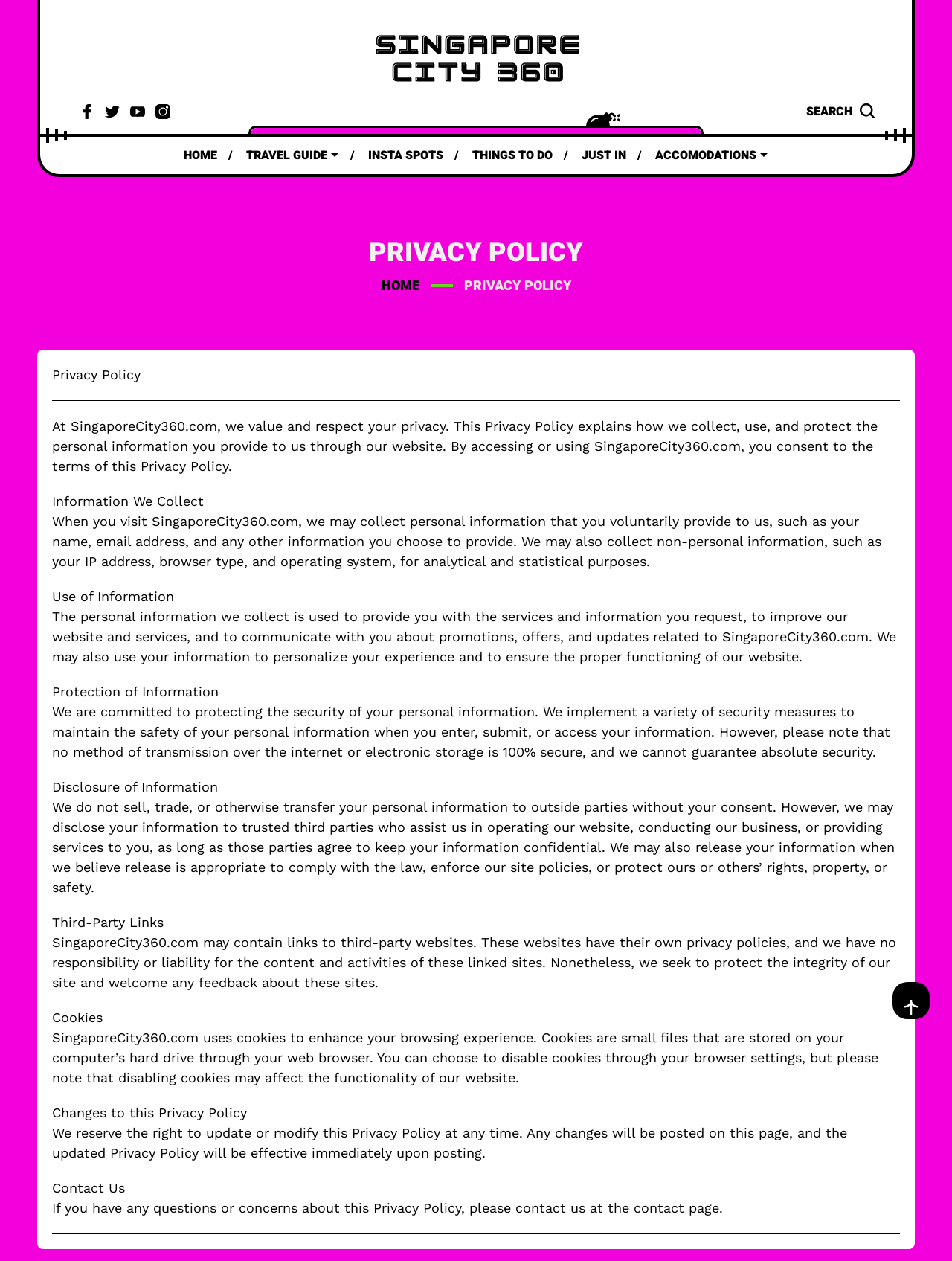Please identify the bounding box coordinates of where to click in order to follow the instruction: "Search for something".

[0.847, 0.078, 0.919, 0.099]